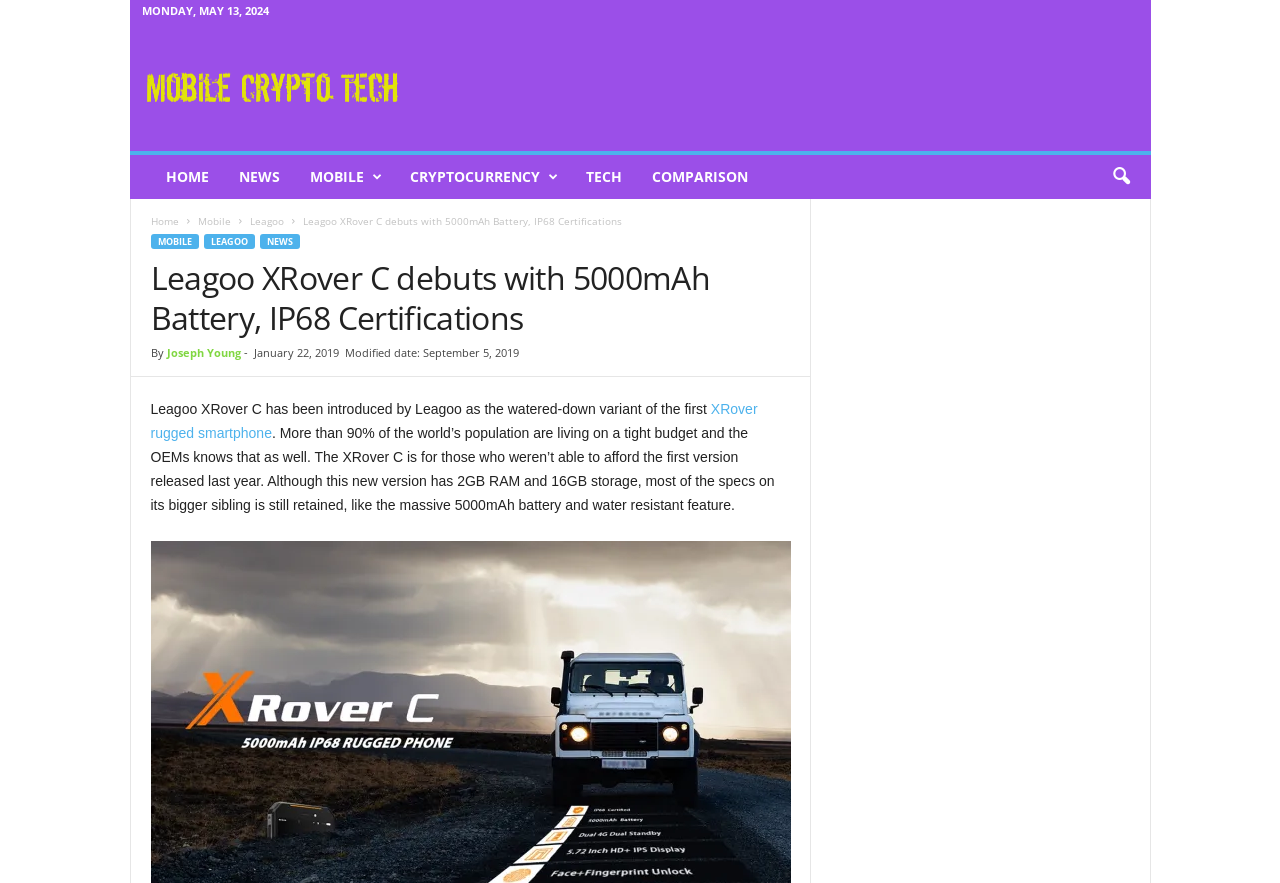Reply to the question with a brief word or phrase: Who is the author of the article?

Joseph Young